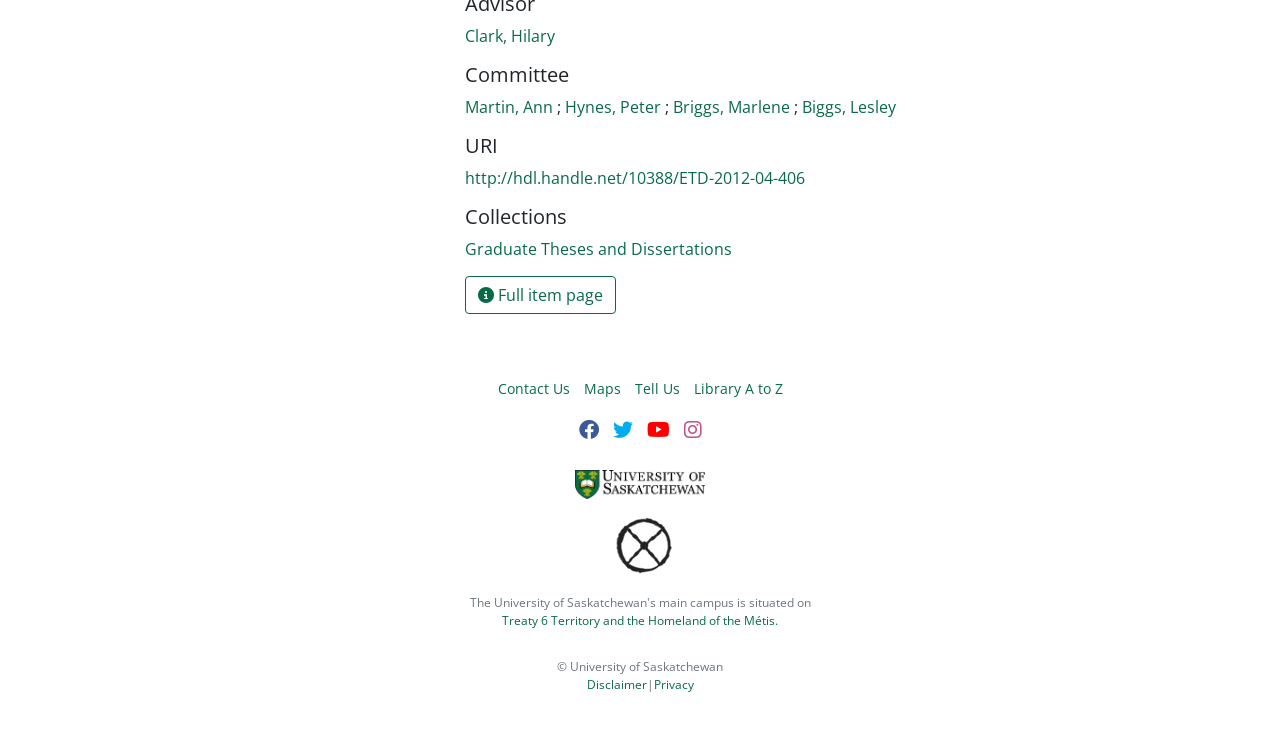What is the URL of the thesis?
Provide a well-explained and detailed answer to the question.

The URL of the thesis can be found in the link element with the text 'http://hdl.handle.net/10388/ETD-2012-04-406' which is located below the 'URI' heading.